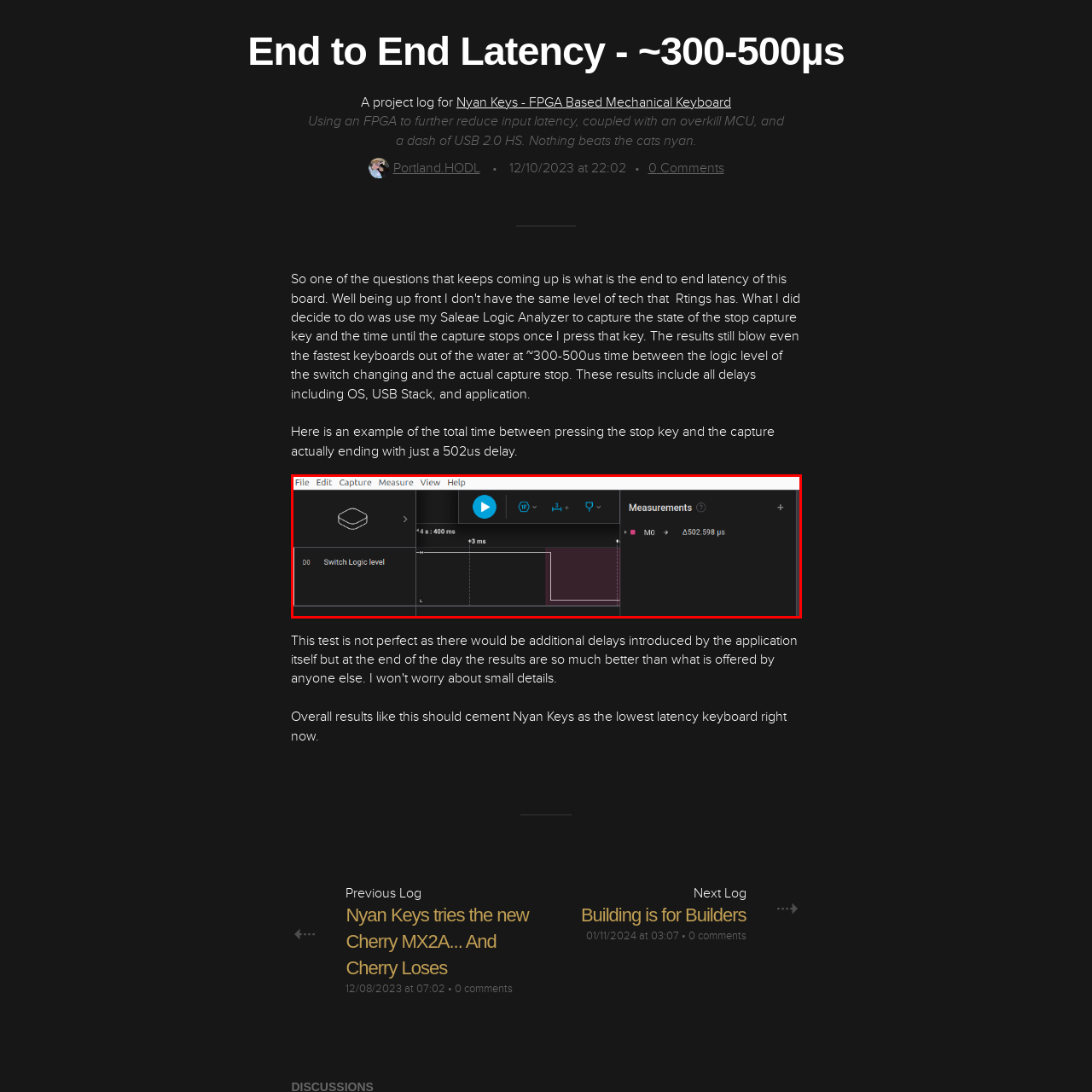Observe the image inside the red bounding box and respond to the question with a single word or phrase:
What is the purpose of the button in the upper left corner?

Pause/play functionality